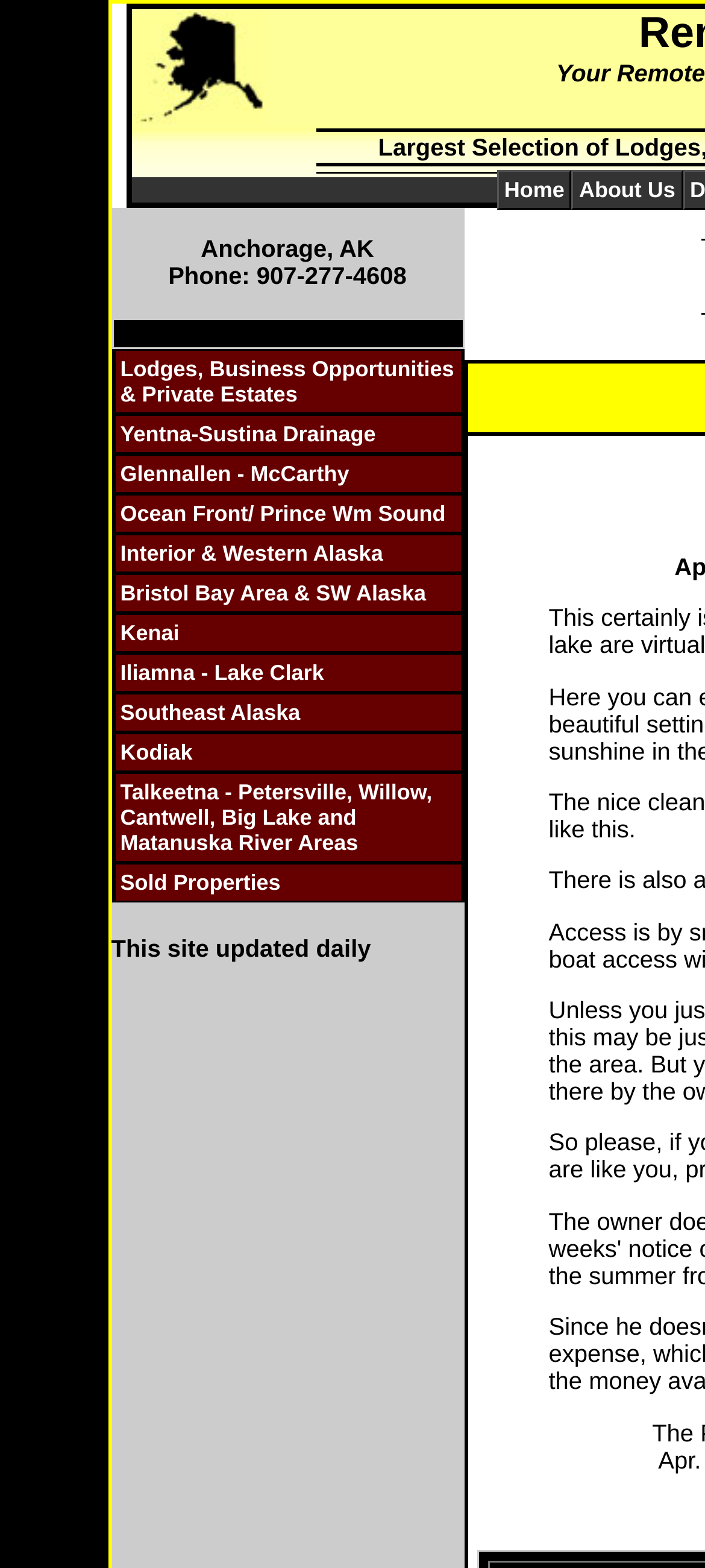Give a one-word or one-phrase response to the question:
How often is the website updated?

Daily